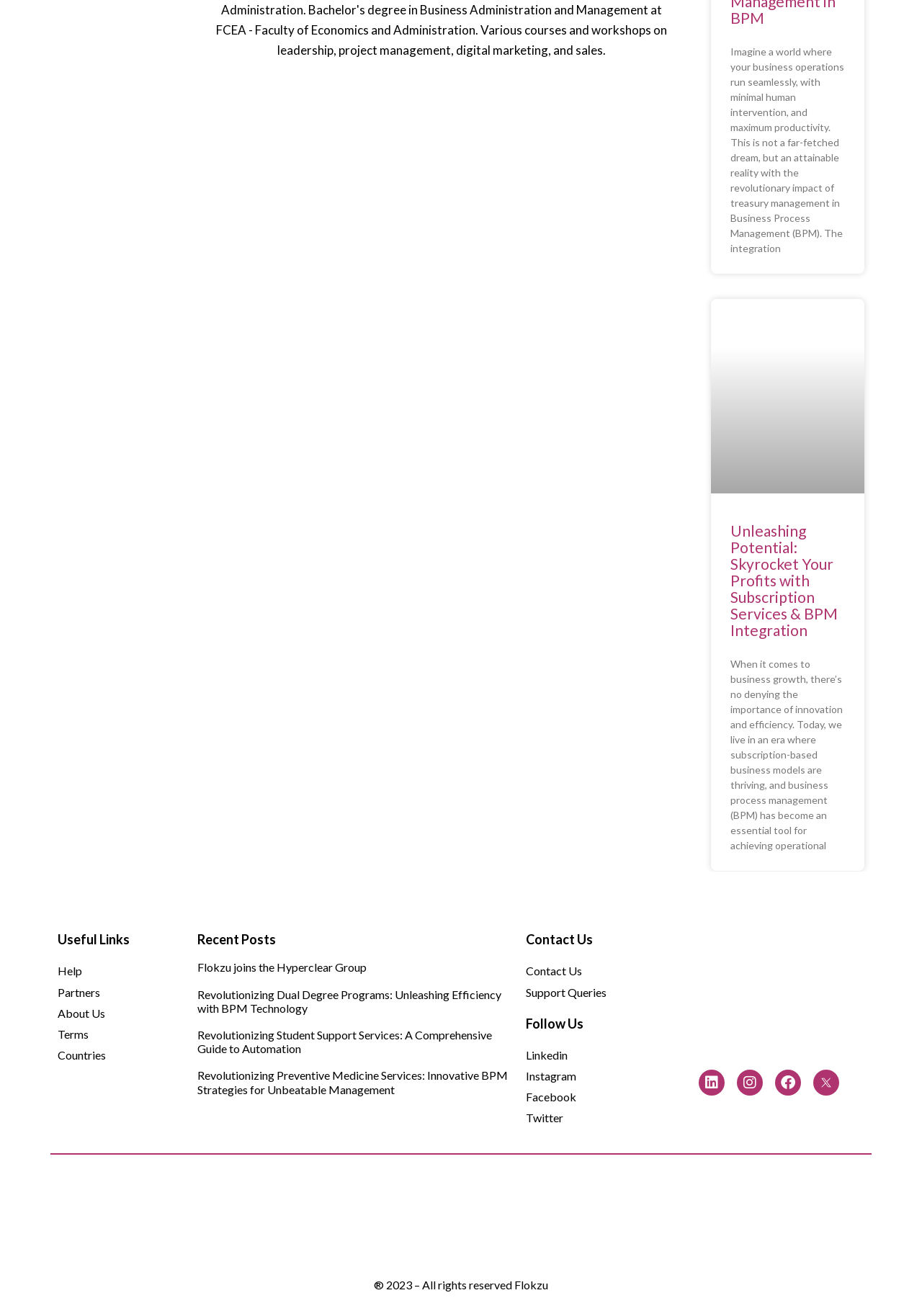Please identify the bounding box coordinates of the element I need to click to follow this instruction: "Contact Us through the link".

[0.57, 0.73, 0.715, 0.746]